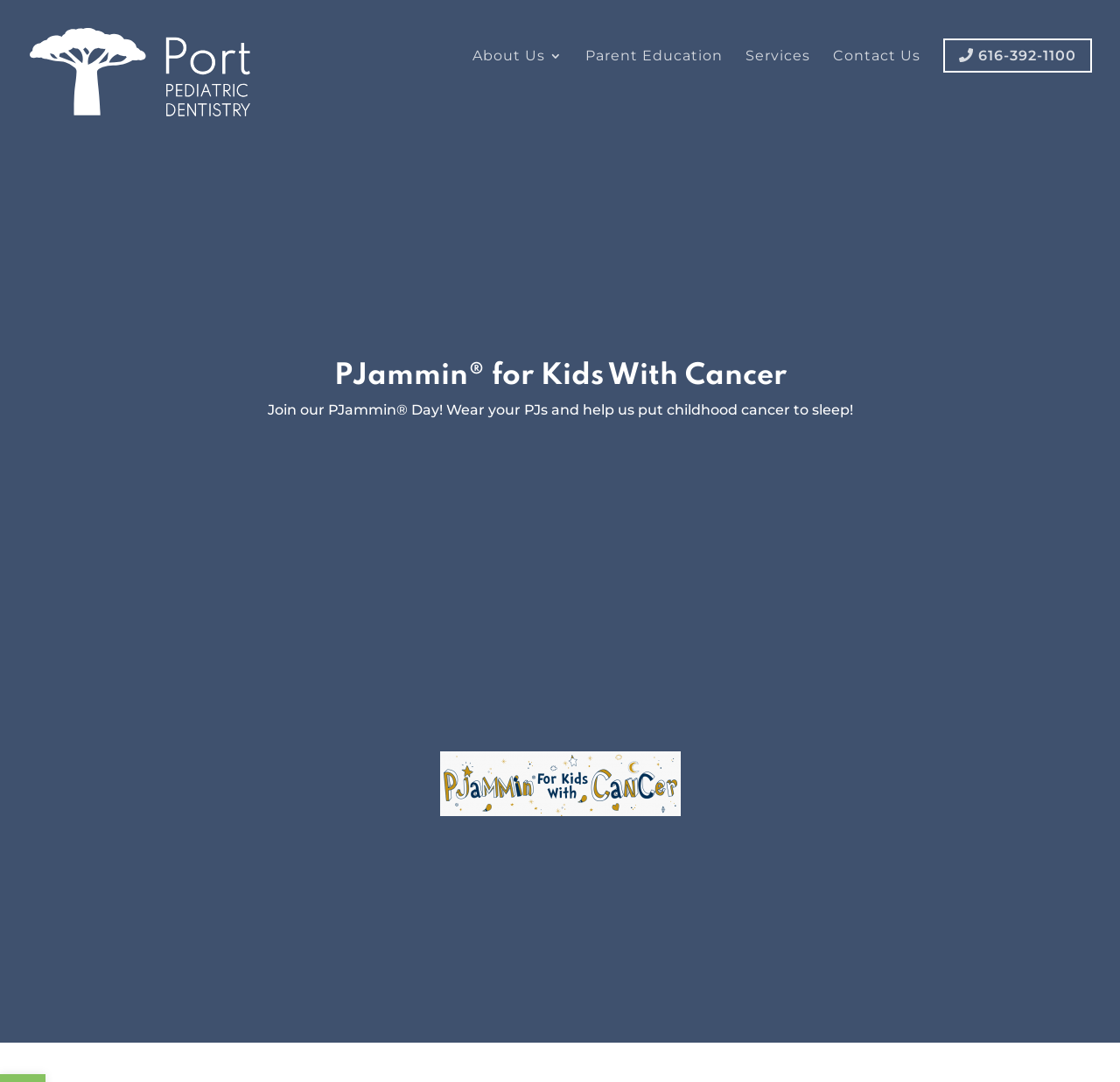From the element description alt="Port Pediatric Dentistry", predict the bounding box coordinates of the UI element. The coordinates must be specified in the format (top-left x, top-left y, bottom-right x, bottom-right y) and should be within the 0 to 1 range.

[0.027, 0.045, 0.224, 0.06]